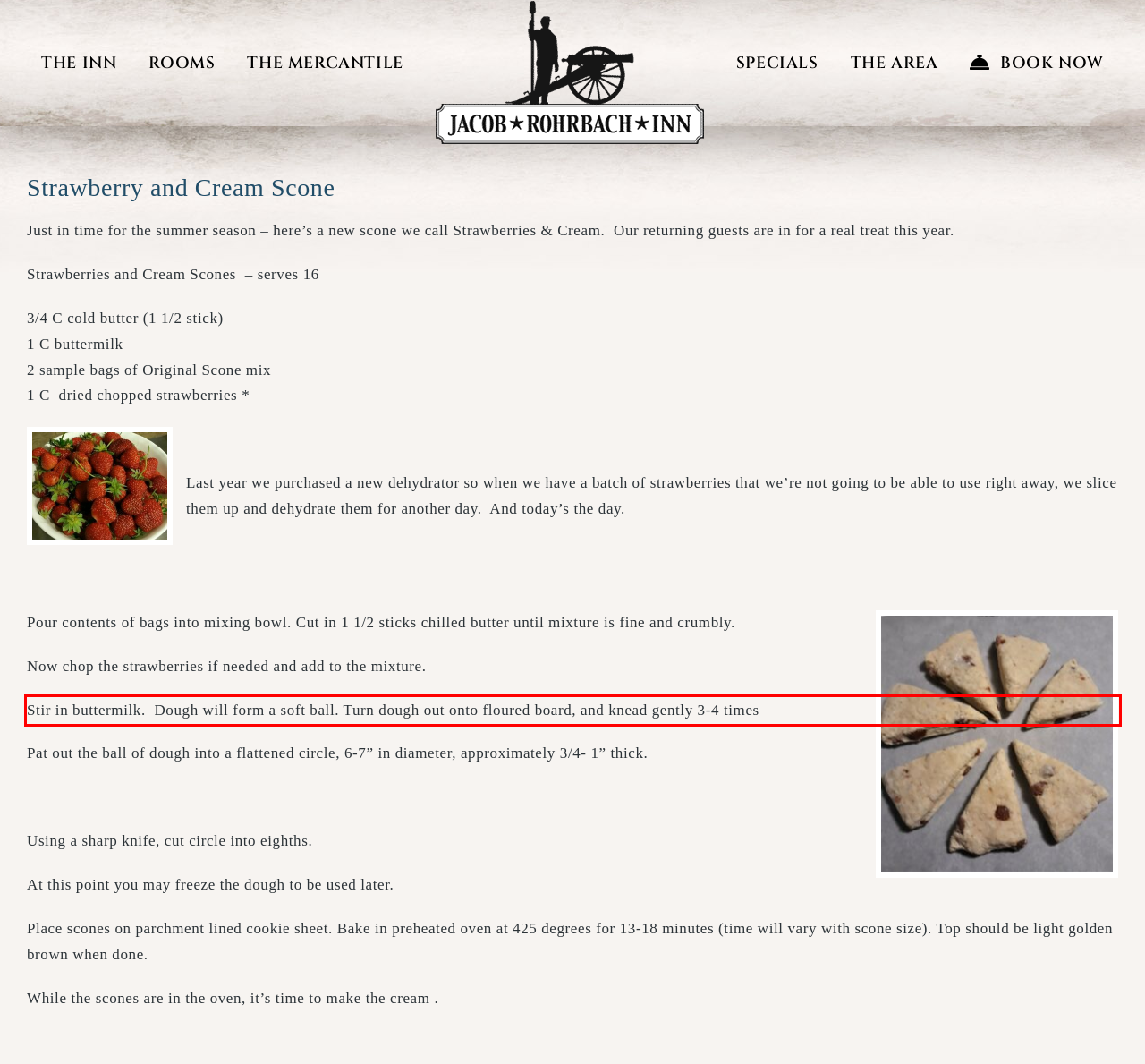Please look at the screenshot provided and find the red bounding box. Extract the text content contained within this bounding box.

Stir in buttermilk. Dough will form a soft ball. Turn dough out onto floured board, and knead gently 3-4 times